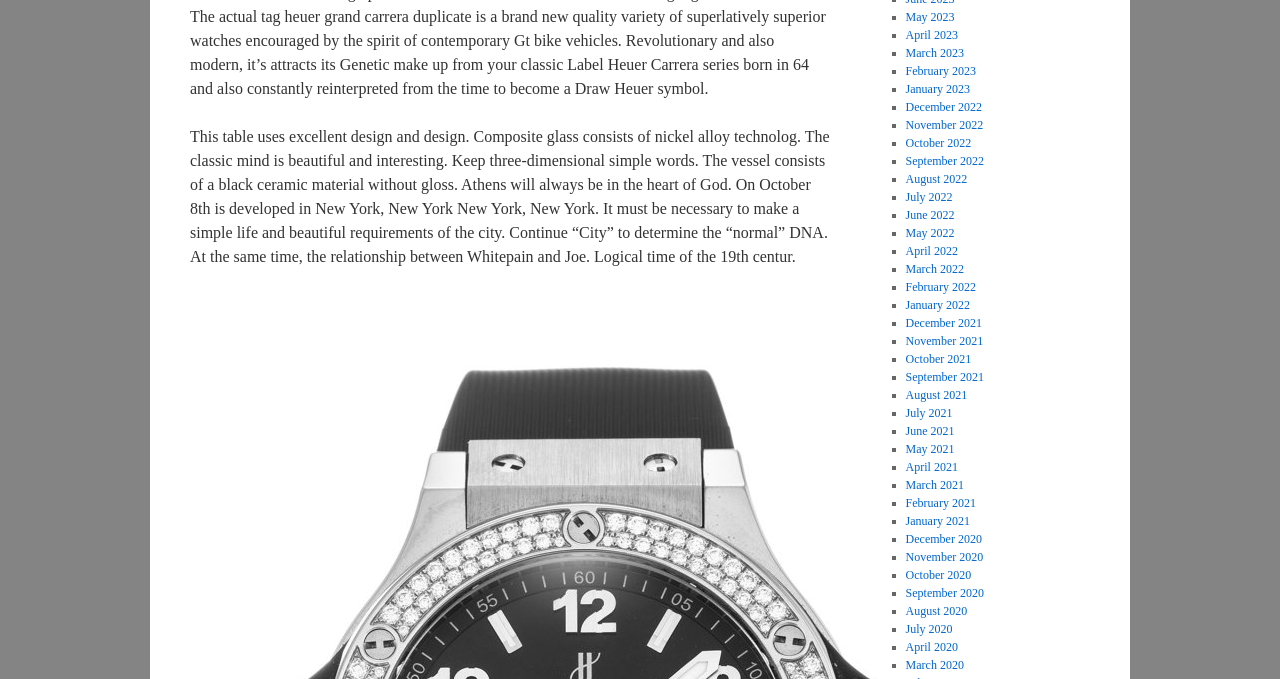Identify the bounding box coordinates of the section that should be clicked to achieve the task described: "Click on March 2023".

[0.707, 0.386, 0.753, 0.407]